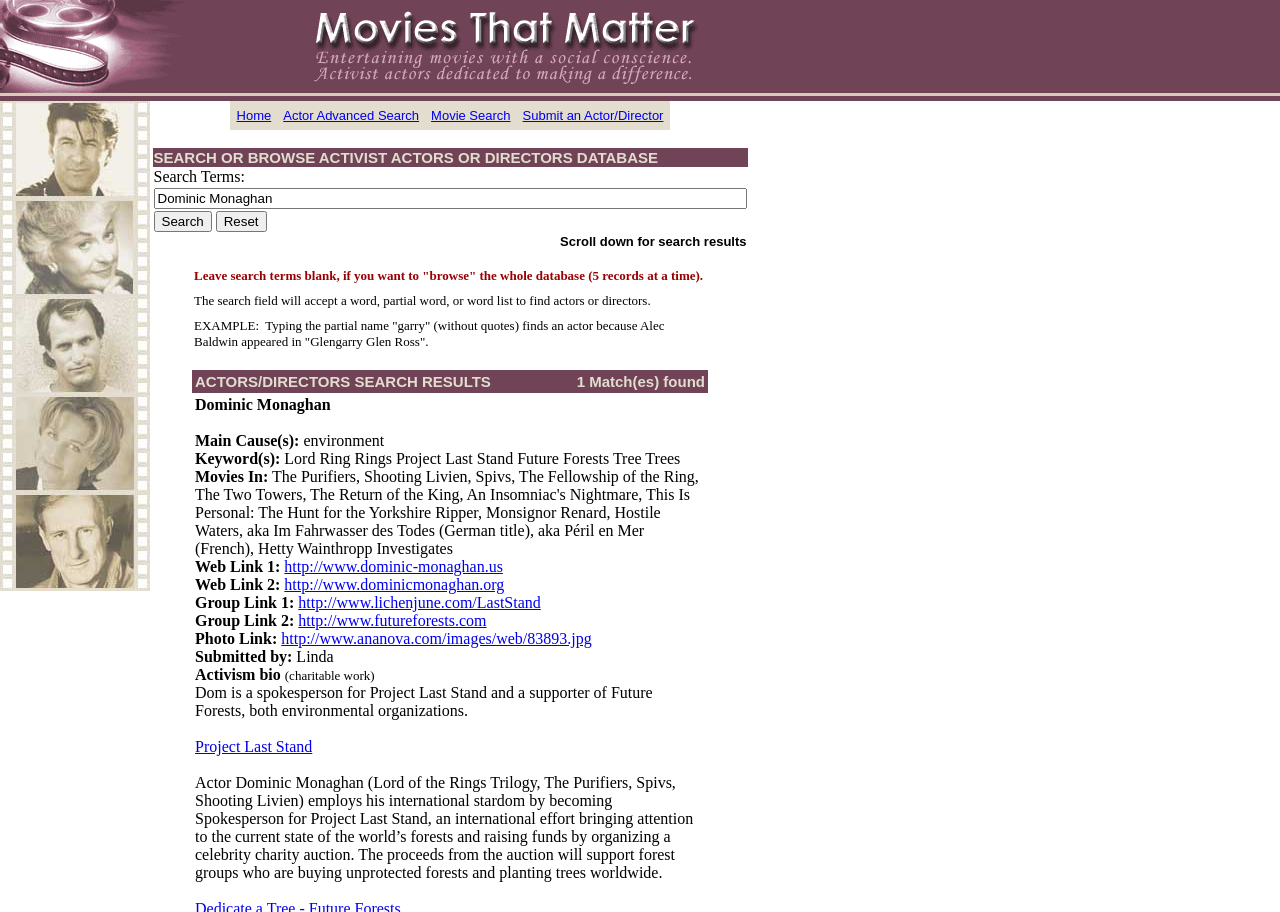What is the name of the actor featured in the search results?
Based on the image, answer the question with as much detail as possible.

The search results on the webpage show information about an actor named Dominic Monaghan, including his involvement in the Lord of the Rings trilogy and his activism with environmental organizations such as Project Last Stand and Future Forests.